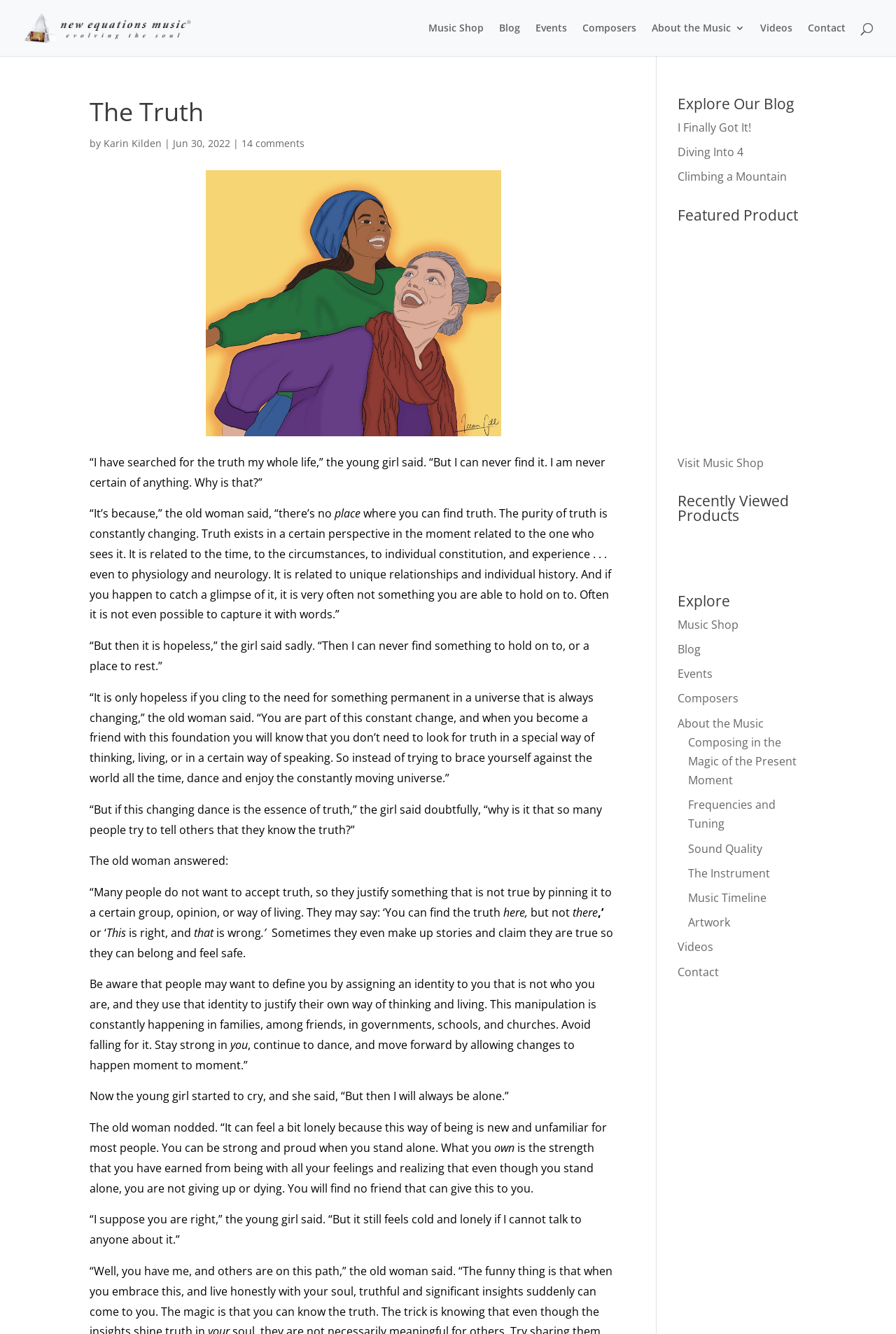Using the information from the screenshot, answer the following question thoroughly:
What is the category of the article 'I Finally Got It!'?

The article 'I Finally Got It!' is located in the 'Explore Our Blog' section, which suggests that it is a blog article. Therefore, its category is 'Blog'.